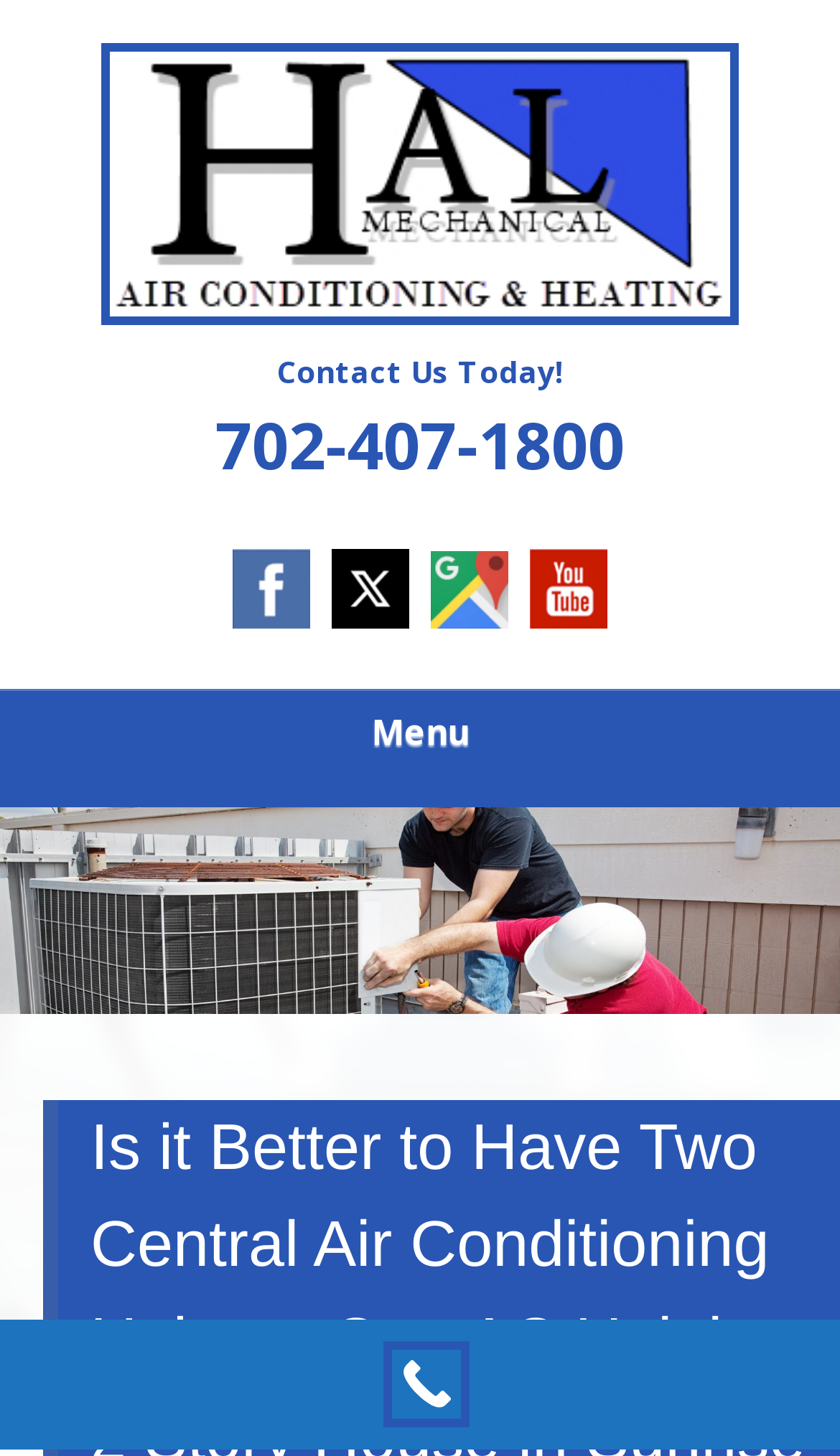Find the coordinates for the bounding box of the element with this description: "false".

[0.026, 0.596, 0.103, 0.64]